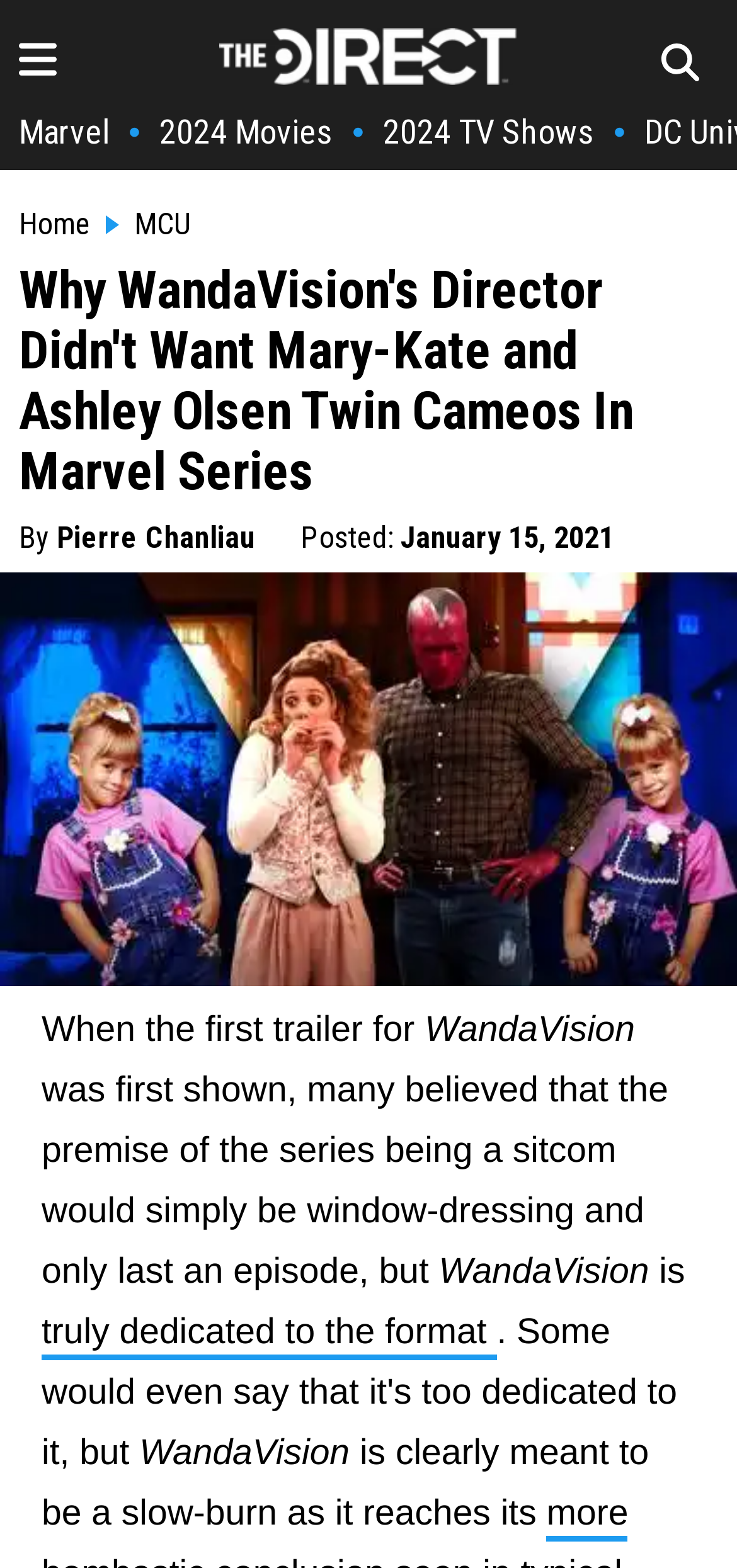What is the name of the director mentioned? Analyze the screenshot and reply with just one word or a short phrase.

Shakman